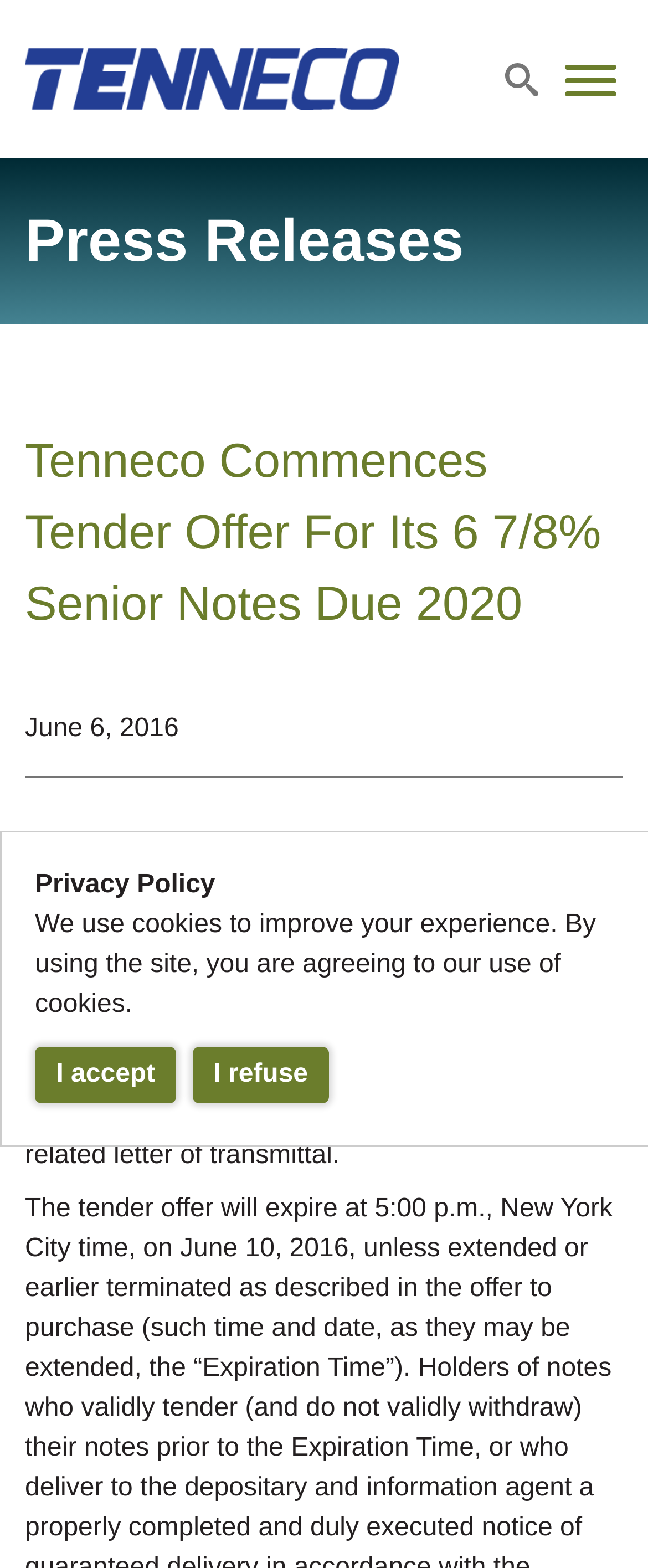What is the date of the press release?
Please answer the question with a single word or phrase, referencing the image.

June 6, 2016